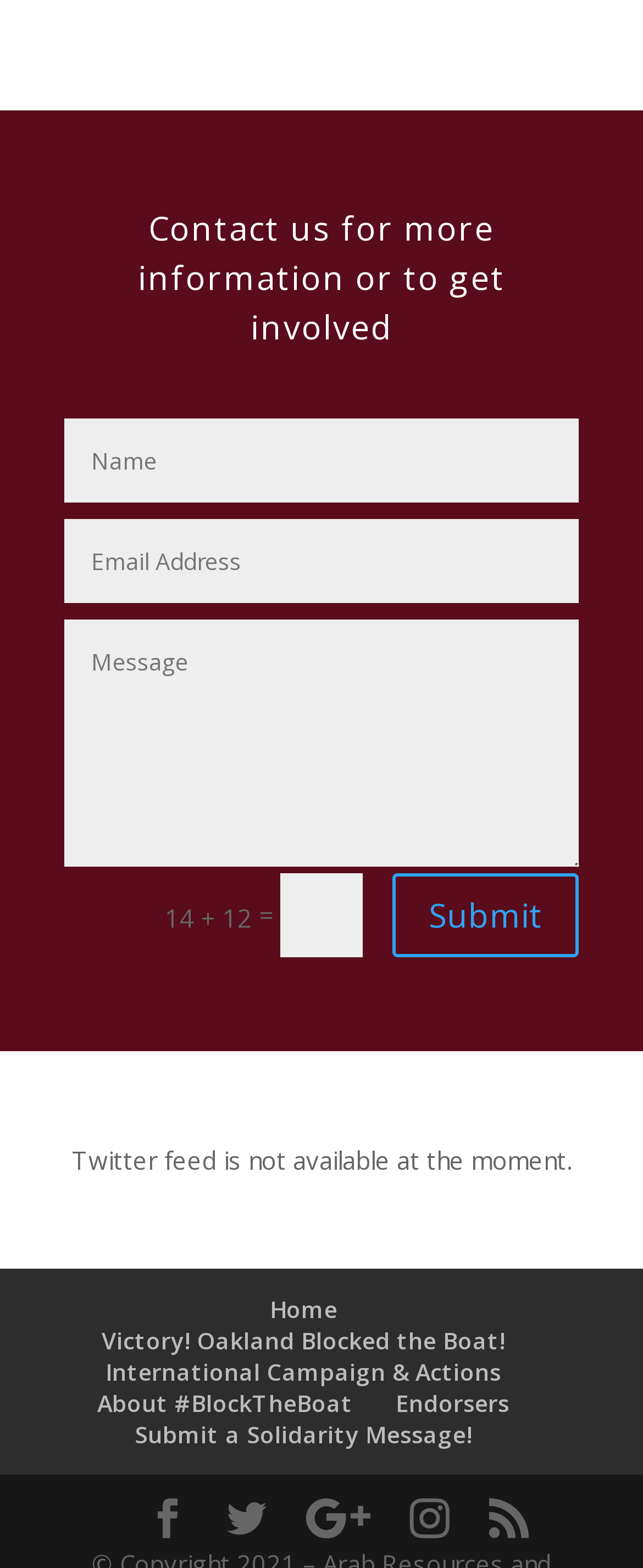Locate the bounding box coordinates of the clickable part needed for the task: "Submit a solidarity message".

[0.209, 0.905, 0.735, 0.925]